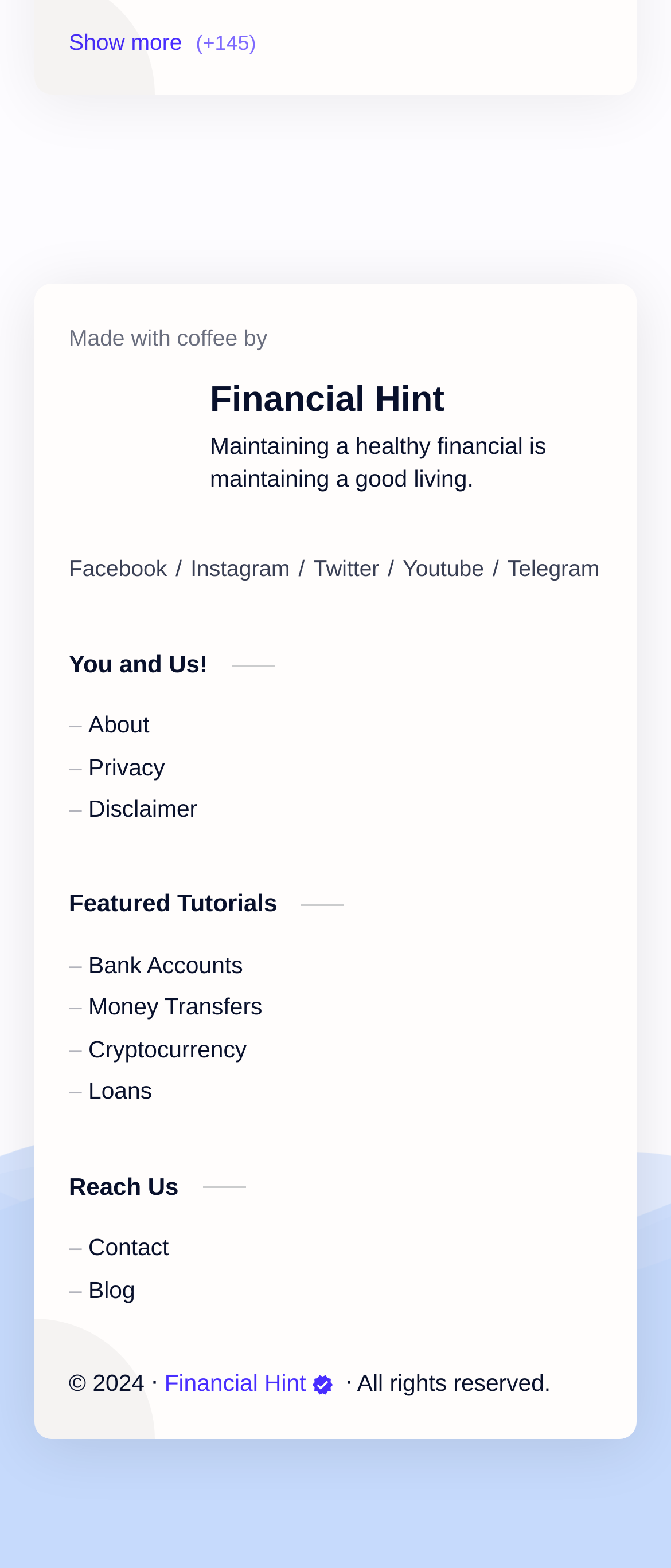What is the first link on the webpage?
Kindly offer a comprehensive and detailed response to the question.

The first link on the webpage is 'Arby's' which is located at the top left corner of the webpage with a bounding box coordinate of [0.103, 0.005, 0.487, 0.045].